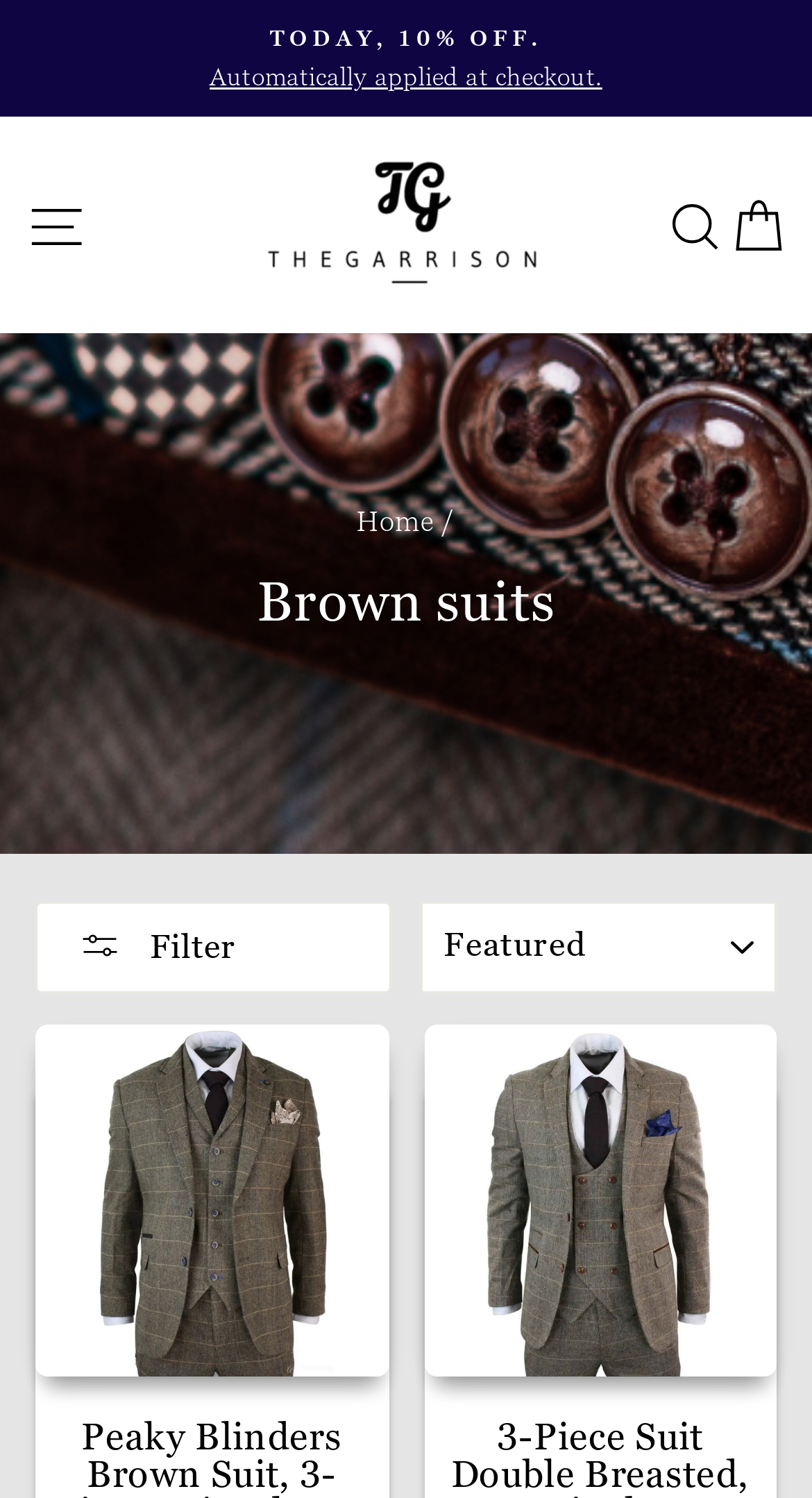Answer briefly with one word or phrase:
What is the purpose of the 'Filter' button?

To filter products